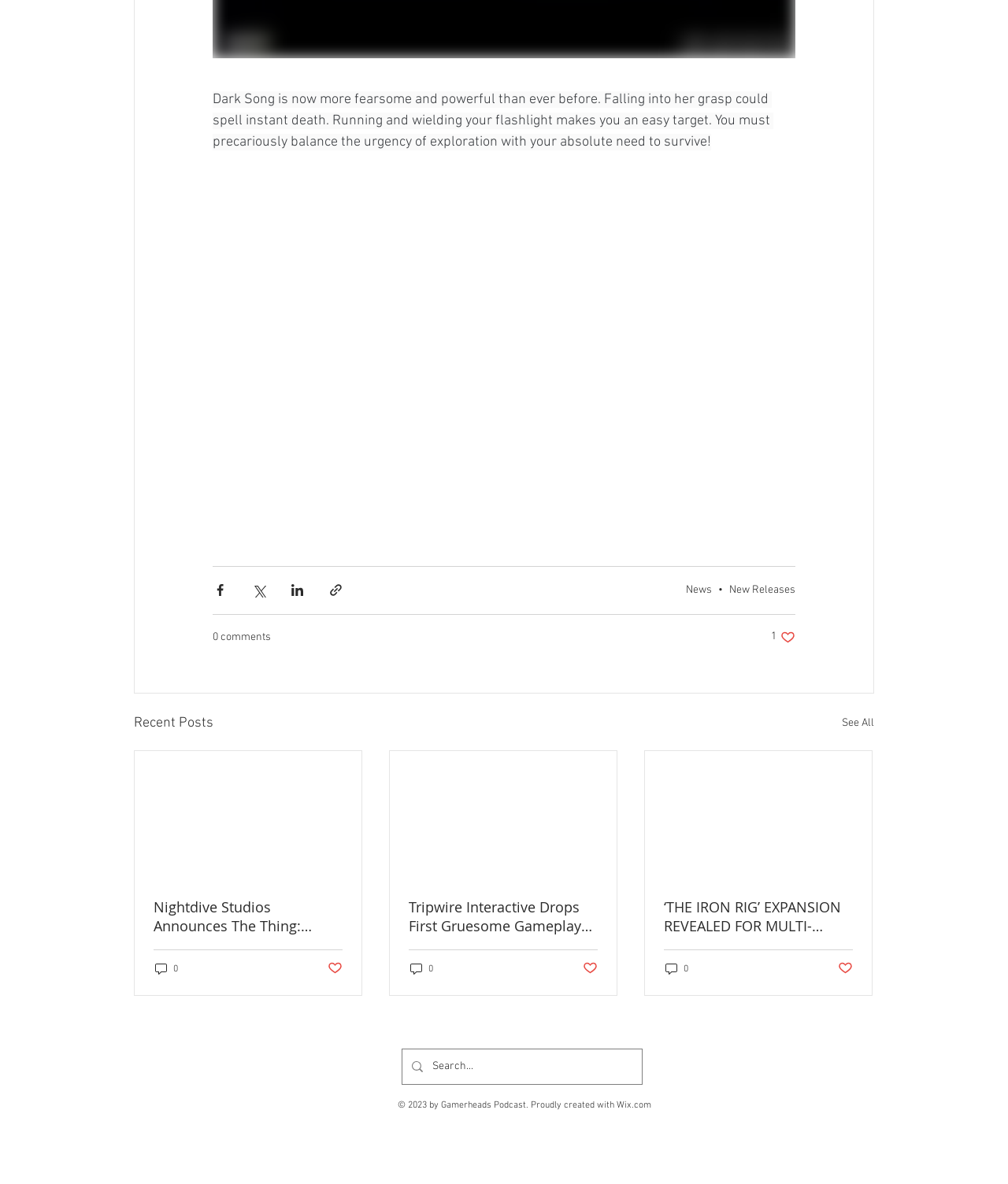Identify the bounding box coordinates of the part that should be clicked to carry out this instruction: "Sign up for Digital Imaging Reporter’s Weekly News Briefs".

None